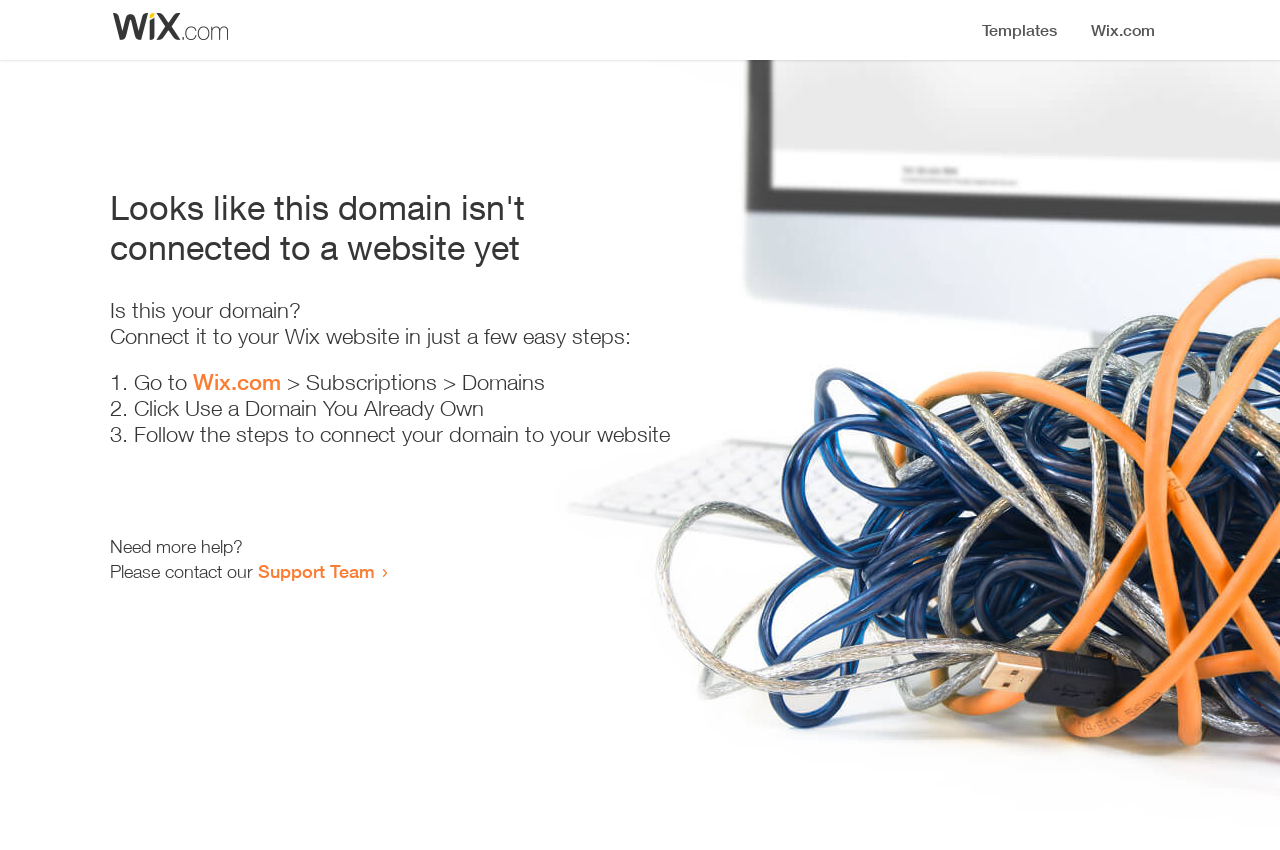Given the element description Support Team, predict the bounding box coordinates for the UI element in the webpage screenshot. The format should be (top-left x, top-left y, bottom-right x, bottom-right y), and the values should be between 0 and 1.

[0.202, 0.659, 0.293, 0.685]